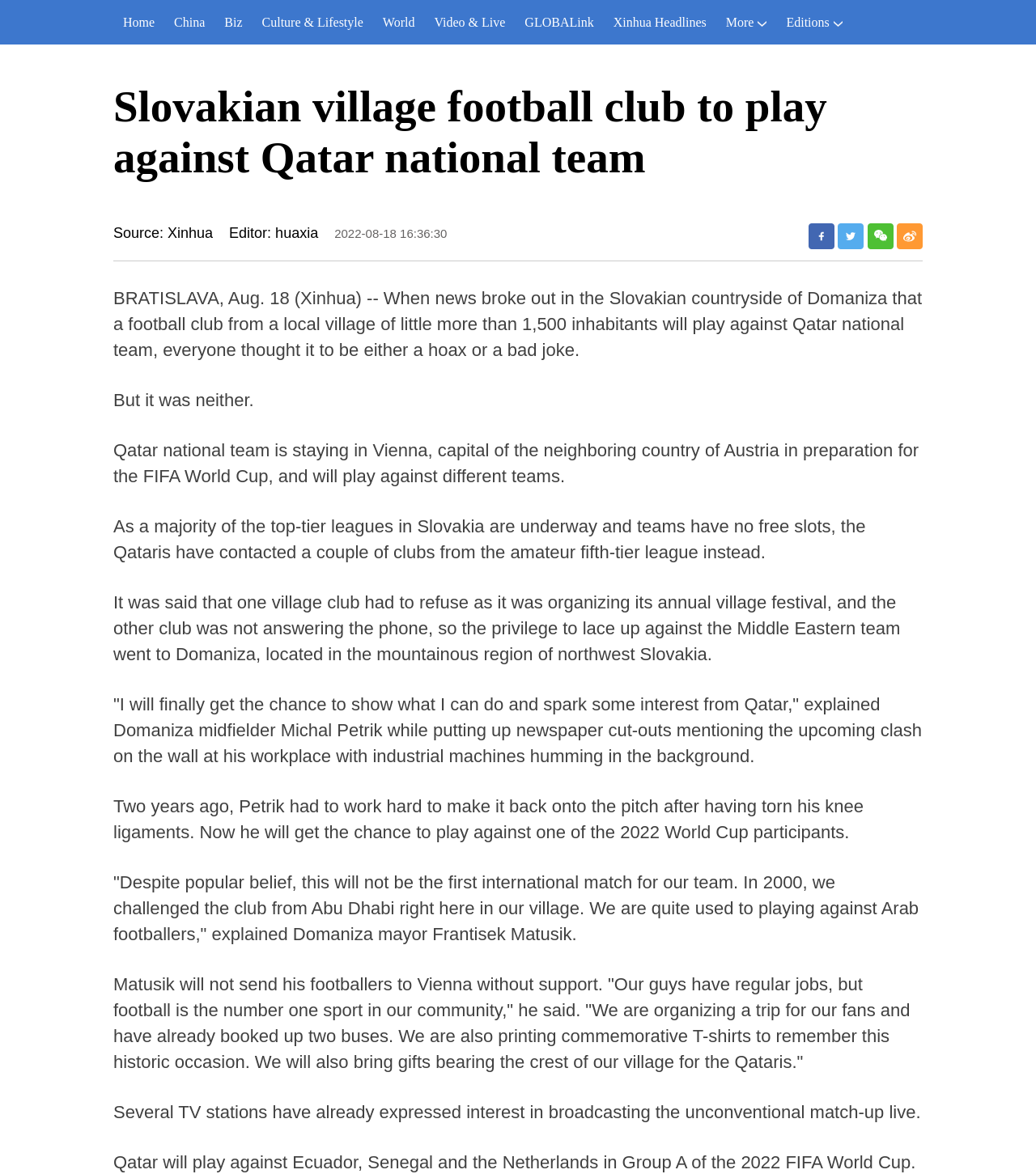Please find the bounding box coordinates of the element's region to be clicked to carry out this instruction: "Share to Facebook".

[0.78, 0.19, 0.805, 0.212]